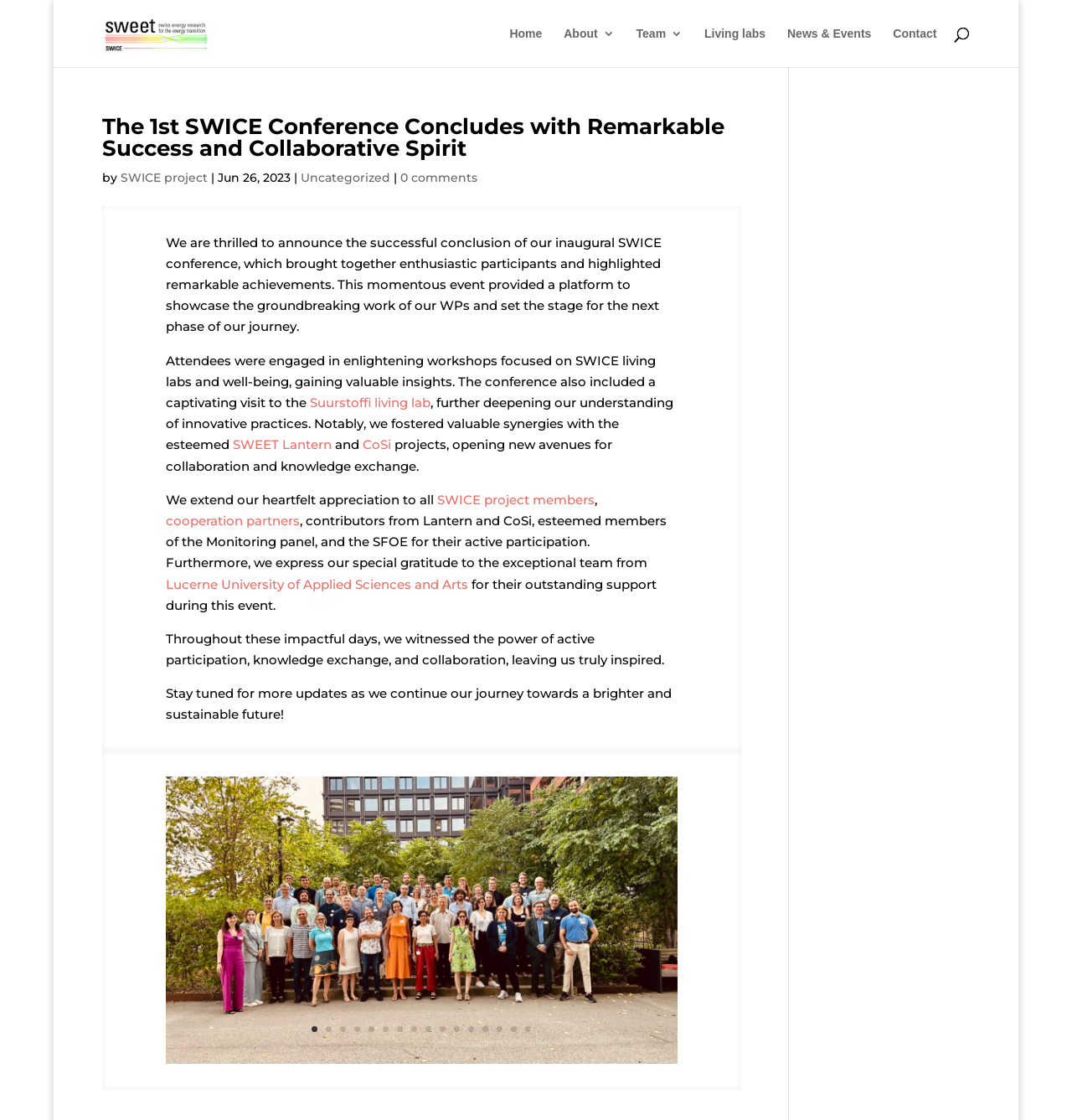Locate the bounding box coordinates of the element to click to perform the following action: 'visit Suurstoffi living lab'. The coordinates should be given as four float values between 0 and 1, in the form of [left, top, right, bottom].

[0.289, 0.352, 0.402, 0.367]